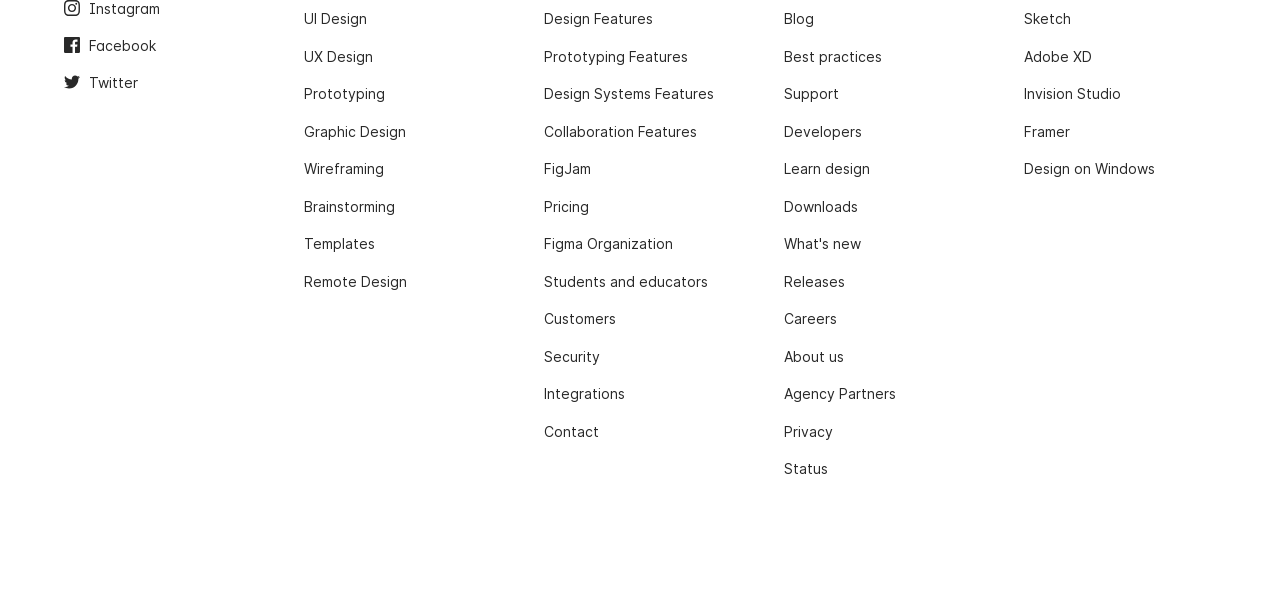Determine the bounding box coordinates of the clickable element to achieve the following action: 'Read the Blog'. Provide the coordinates as four float values between 0 and 1, formatted as [left, top, right, bottom].

[0.612, 0.006, 0.636, 0.058]